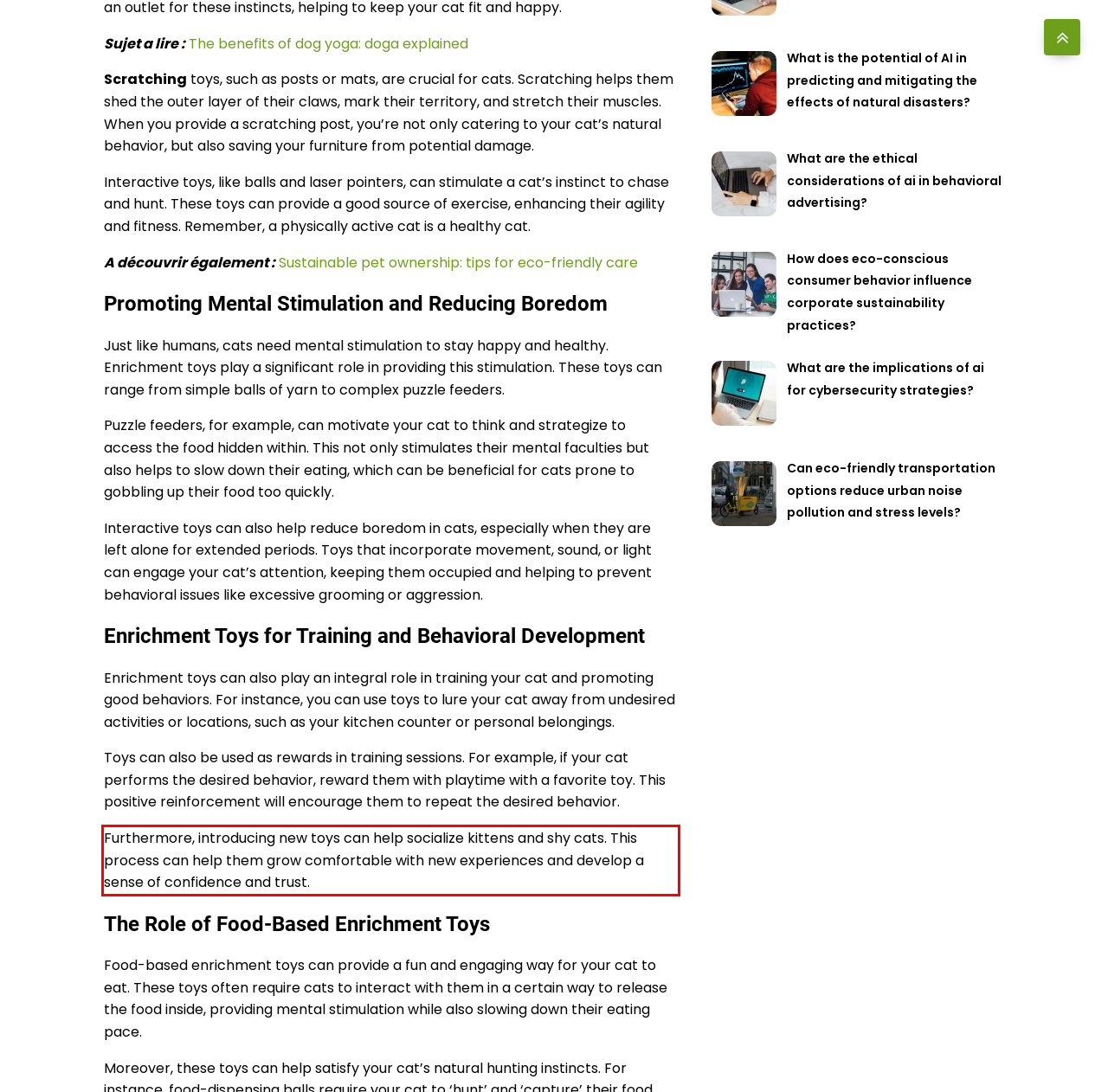Perform OCR on the text inside the red-bordered box in the provided screenshot and output the content.

Furthermore, introducing new toys can help socialize kittens and shy cats. This process can help them grow comfortable with new experiences and develop a sense of confidence and trust.